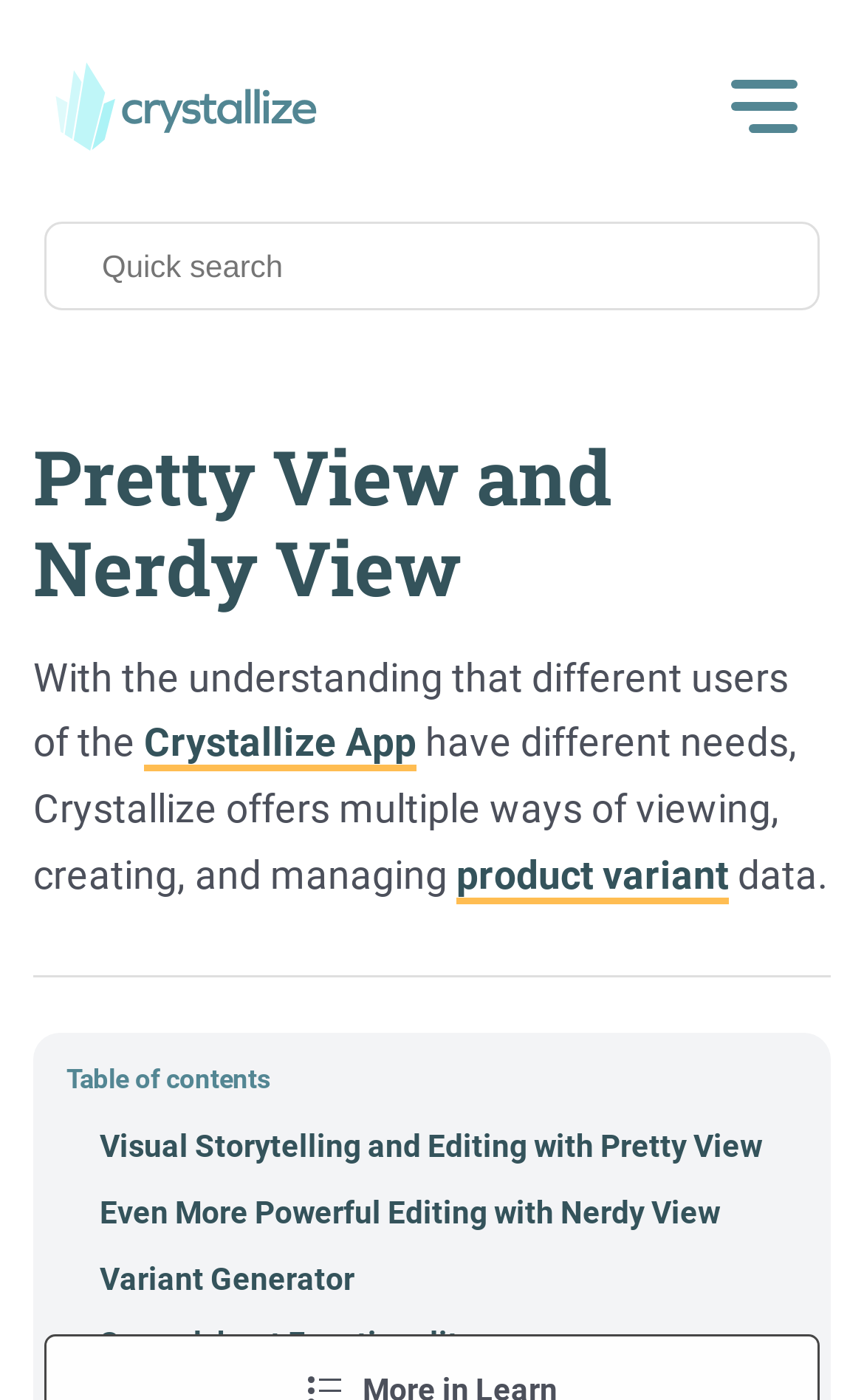What is the logo of the website?
Respond to the question with a well-detailed and thorough answer.

The logo of the website is Crystallize, which is an image element located at the top left corner of the webpage, with a bounding box of [0.064, 0.044, 0.367, 0.108].